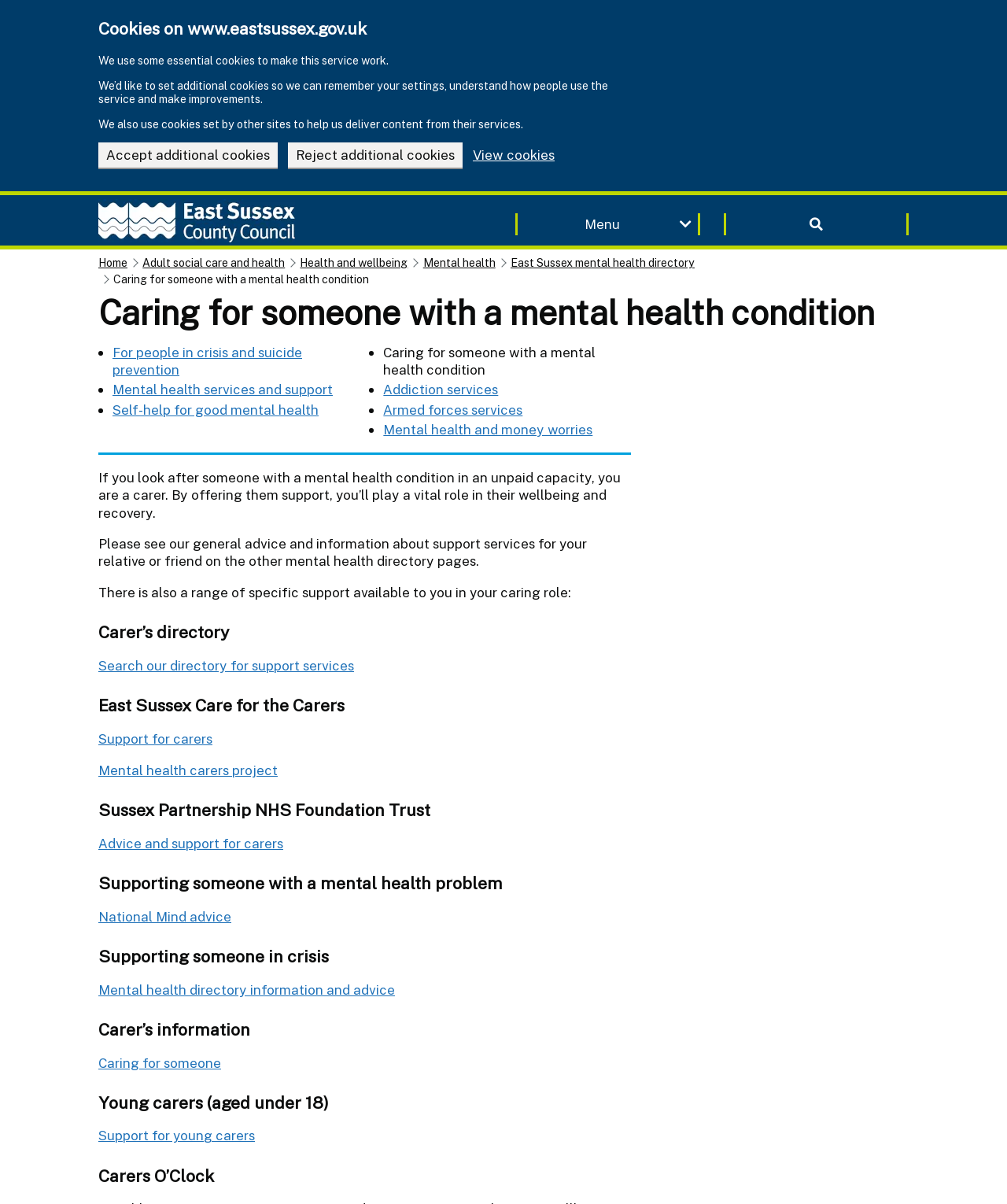Provide the bounding box coordinates of the UI element this sentence describes: "Mental health carers project".

[0.098, 0.633, 0.276, 0.646]